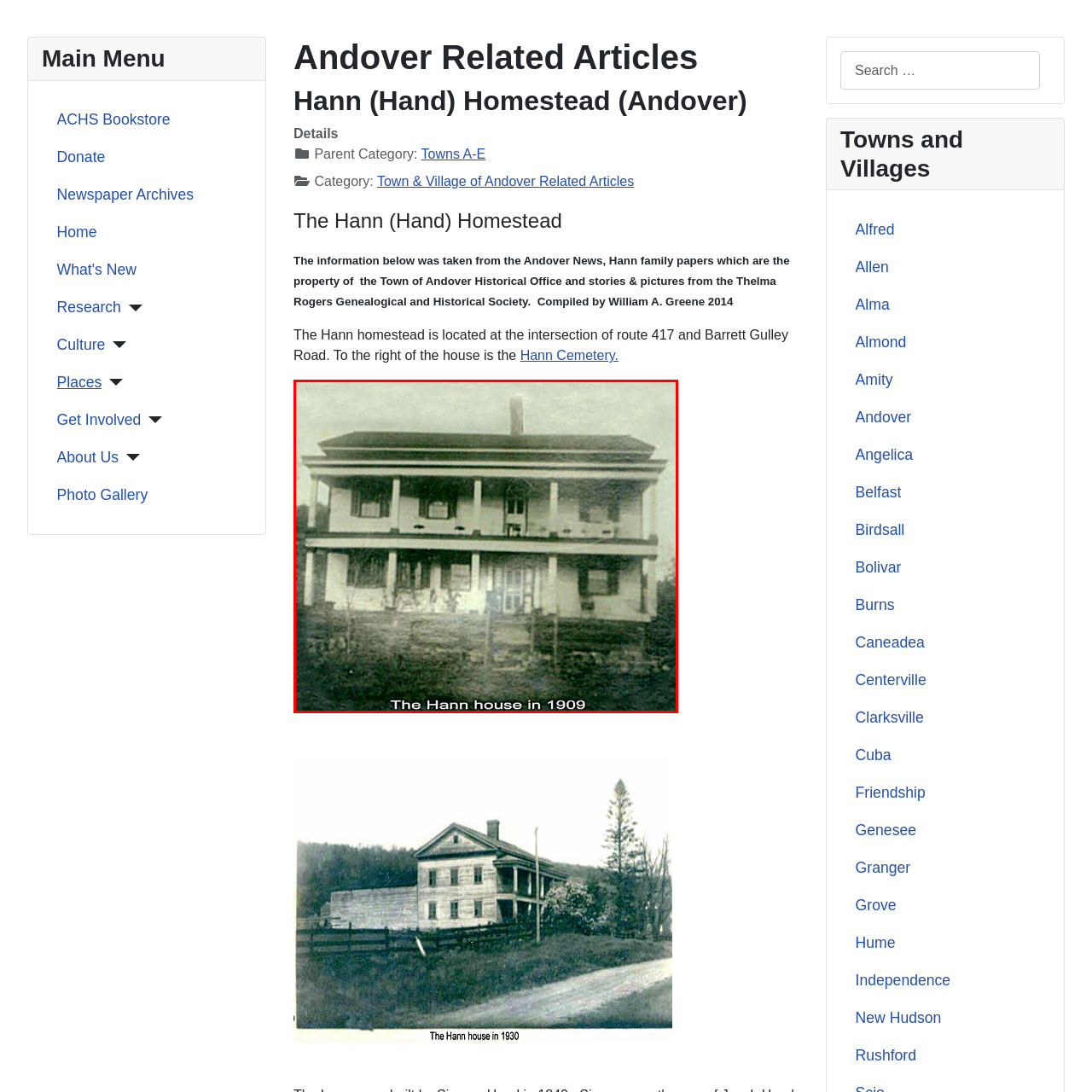Examine the area within the red bounding box and answer the following question using a single word or phrase:
What type of fence is in the foreground of the image?

Wooden